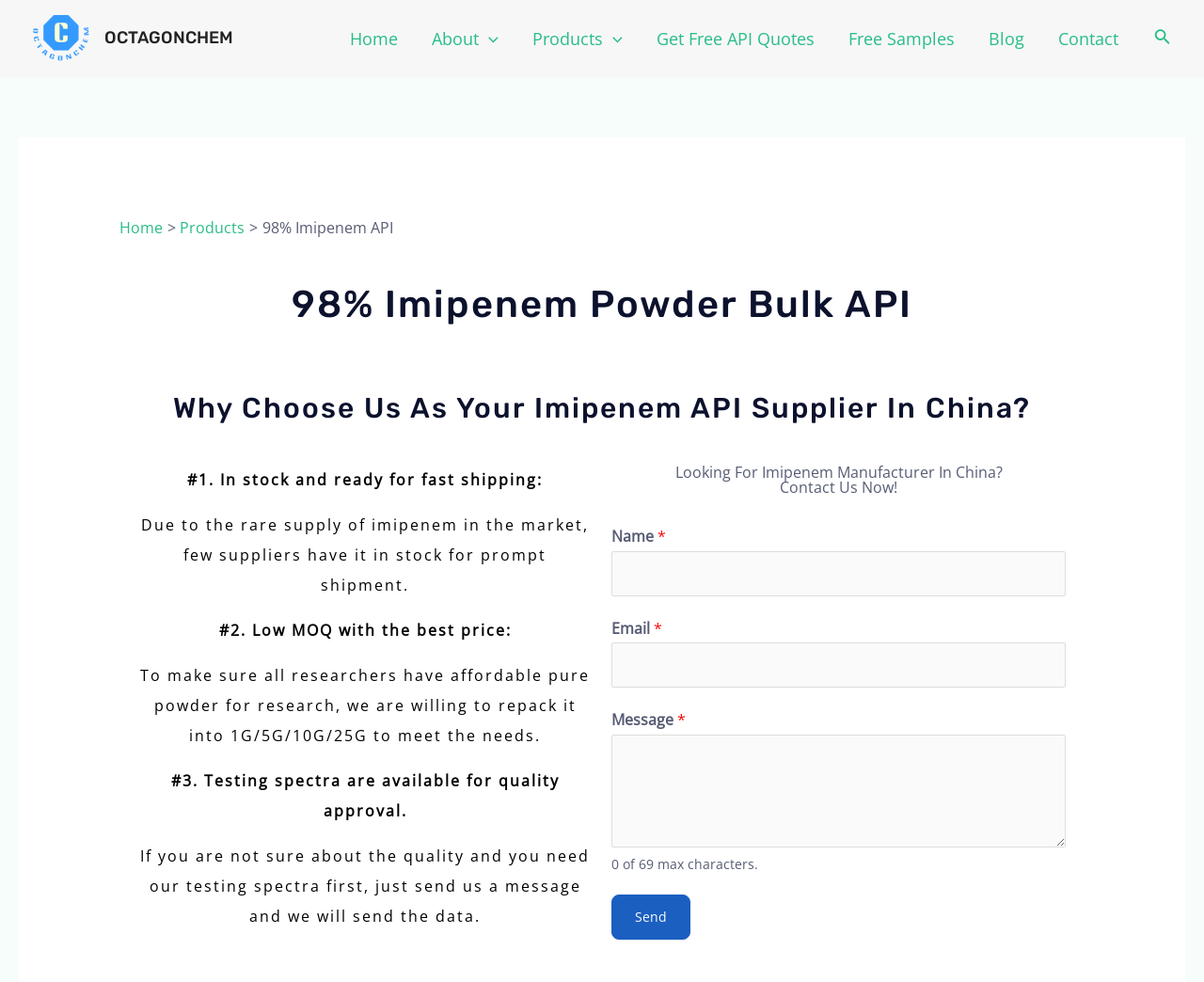Offer a detailed account of what is visible on the webpage.

The webpage is about OCTAGONCHEM, a professional imipenem manufacturer and supplier in China. At the top left corner, there is a logo of OCTAGONCHEM, accompanied by a navigation menu with links to "Home", "About", "Products", "Get Free API Quotes", "Free Samples", "Blog", and "Contact". 

On the top right corner, there is a search icon link. Below the navigation menu, there is a breadcrumb navigation with links to "Home" and "Products". The main content of the webpage is divided into several sections. 

The first section has a heading "98% Imipenem Powder Bulk API" and describes the benefits of choosing OCTAGONCHEM as an imipenem API supplier in China. There are three points listed, including having the product in stock for fast shipping, offering low MOQ with the best price, and providing testing spectra for quality approval. 

The second section has a heading "Looking For Imipenem Manufacturer In China?" and invites visitors to contact OCTAGONCHEM. There is a contact form with fields for name, email, and message, along with a "Send" button.